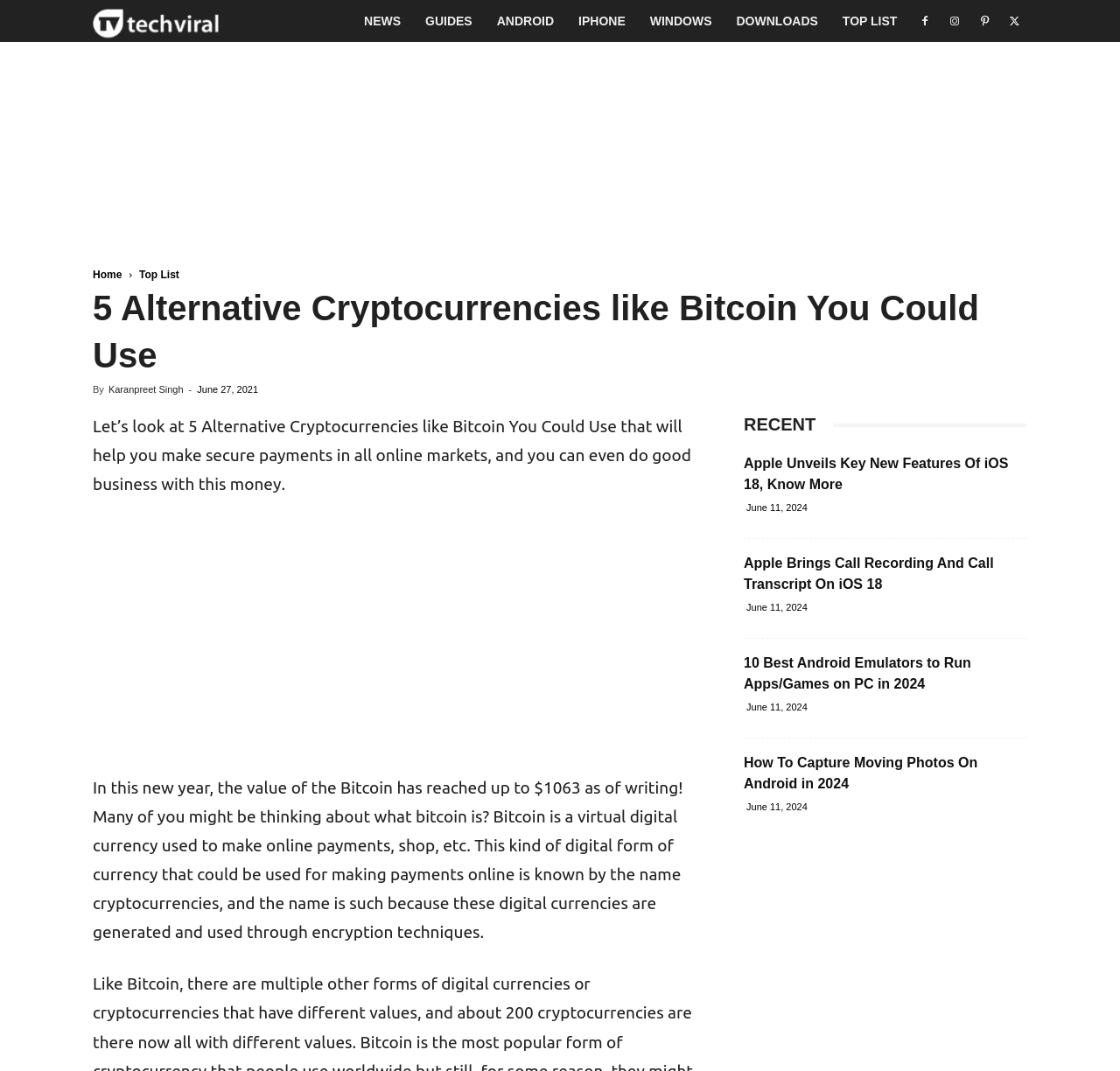Provide a one-word or short-phrase response to the question:
What are the recent articles listed on the right side of the webpage?

Apple Unveils Key New Features Of iOS 18, Apple Brings Call Recording And Call Transcript On iOS 18, 10 Best Android Emulators to Run Apps/Games on PC in 2024, How To Capture Moving Photos On Android in 2024